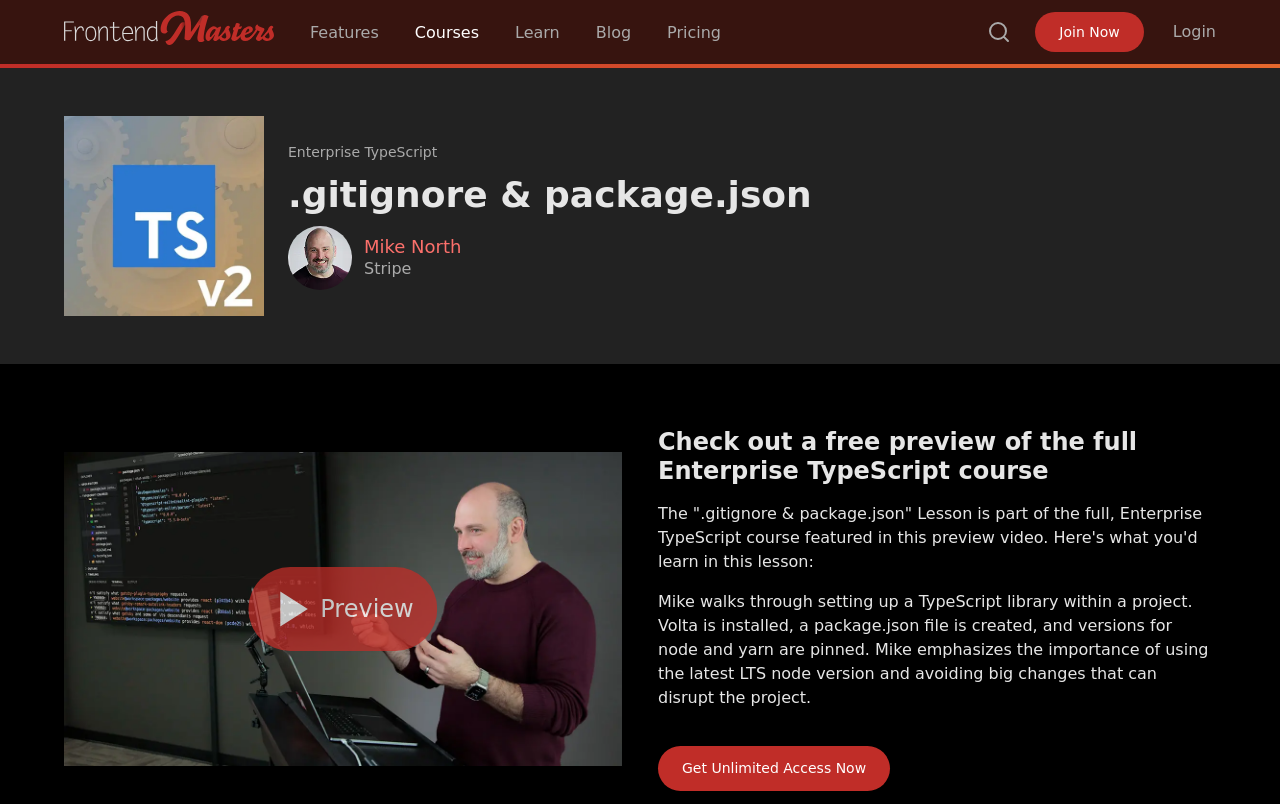Locate the coordinates of the bounding box for the clickable region that fulfills this instruction: "Login to your account".

[0.916, 0.027, 0.95, 0.051]